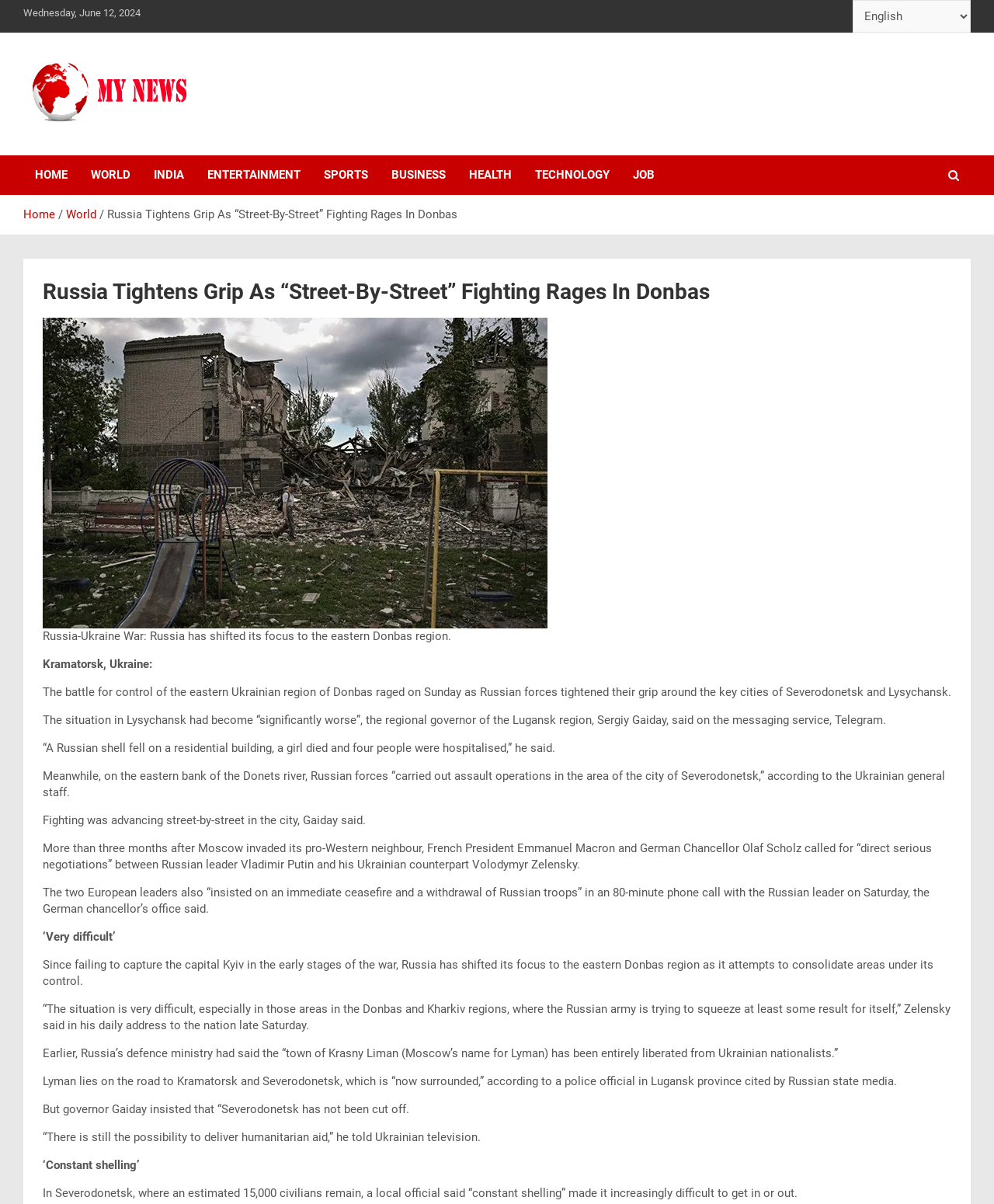Pinpoint the bounding box coordinates of the element you need to click to execute the following instruction: "Go to HOME page". The bounding box should be represented by four float numbers between 0 and 1, in the format [left, top, right, bottom].

[0.023, 0.129, 0.08, 0.162]